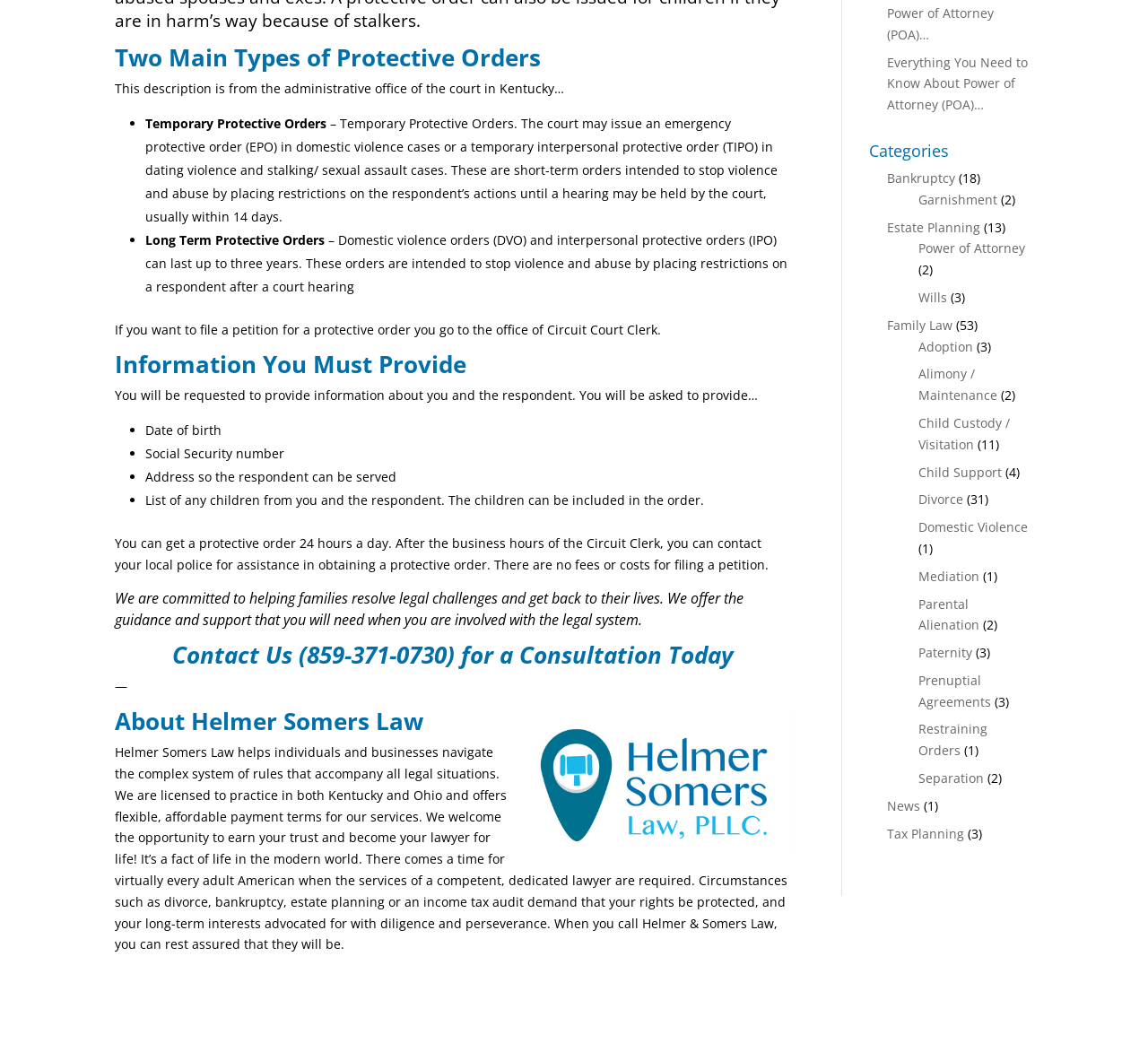Predict the bounding box for the UI component with the following description: "Child Custody / Visitation".

[0.8, 0.394, 0.88, 0.43]